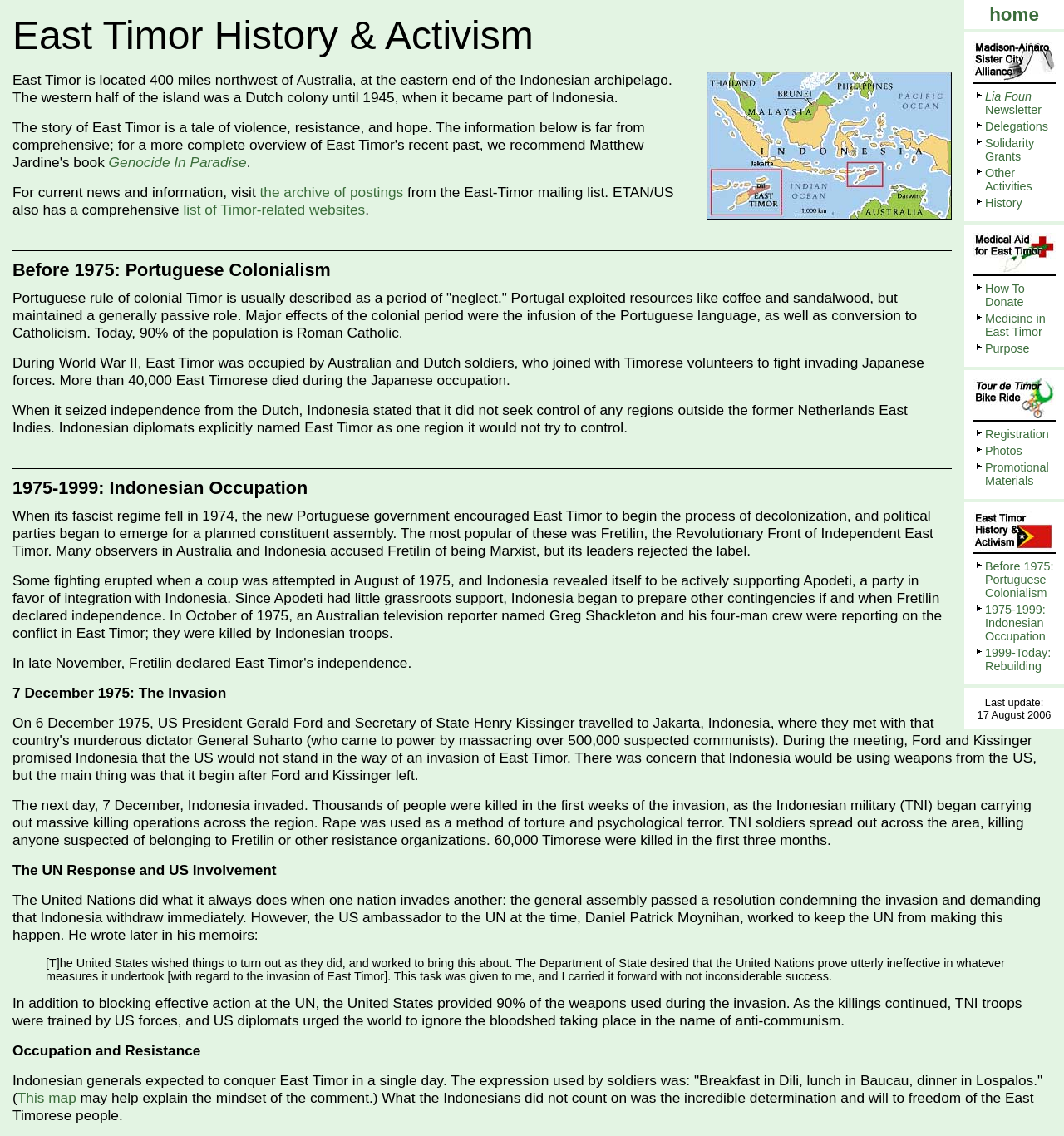Ascertain the bounding box coordinates for the UI element detailed here: "How To Donate". The coordinates should be provided as [left, top, right, bottom] with each value being a float between 0 and 1.

[0.926, 0.248, 0.963, 0.272]